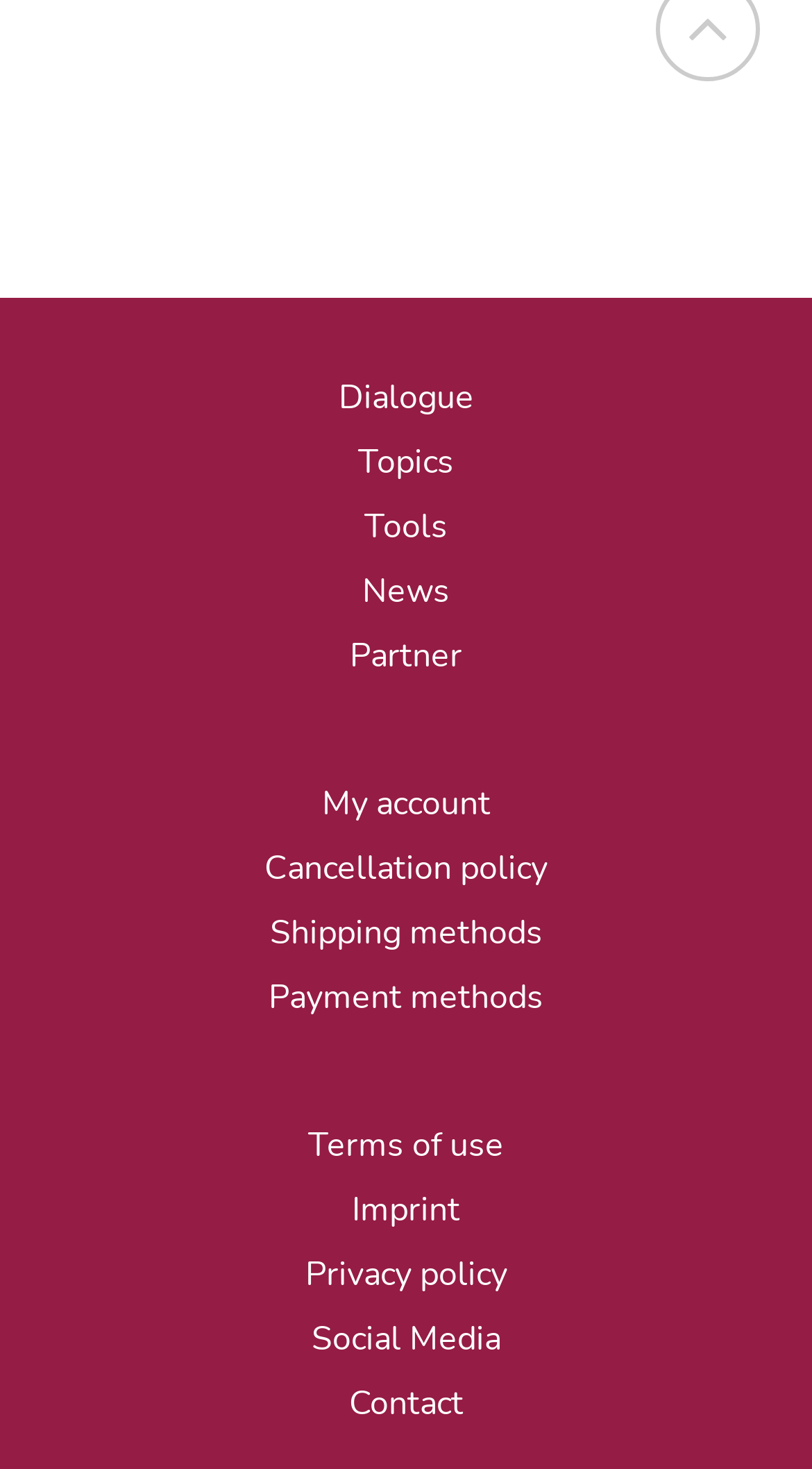Please find the bounding box coordinates of the clickable region needed to complete the following instruction: "Contact us". The bounding box coordinates must consist of four float numbers between 0 and 1, i.e., [left, top, right, bottom].

[0.429, 0.939, 0.571, 0.971]